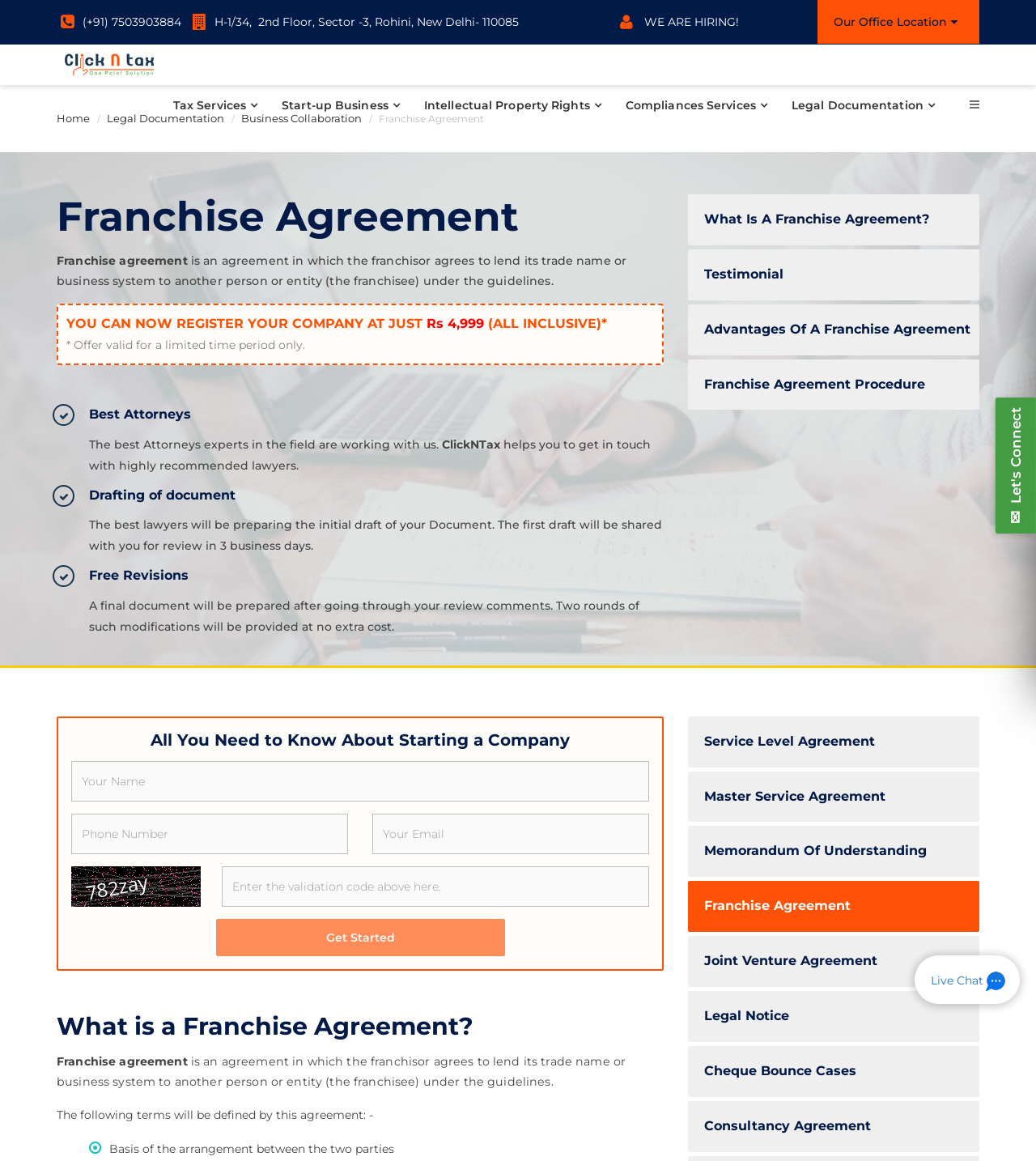Please predict the bounding box coordinates of the element's region where a click is necessary to complete the following instruction: "Click the 'What Is A Franchise Agreement?' link". The coordinates should be represented by four float numbers between 0 and 1, i.e., [left, top, right, bottom].

[0.664, 0.167, 0.945, 0.211]